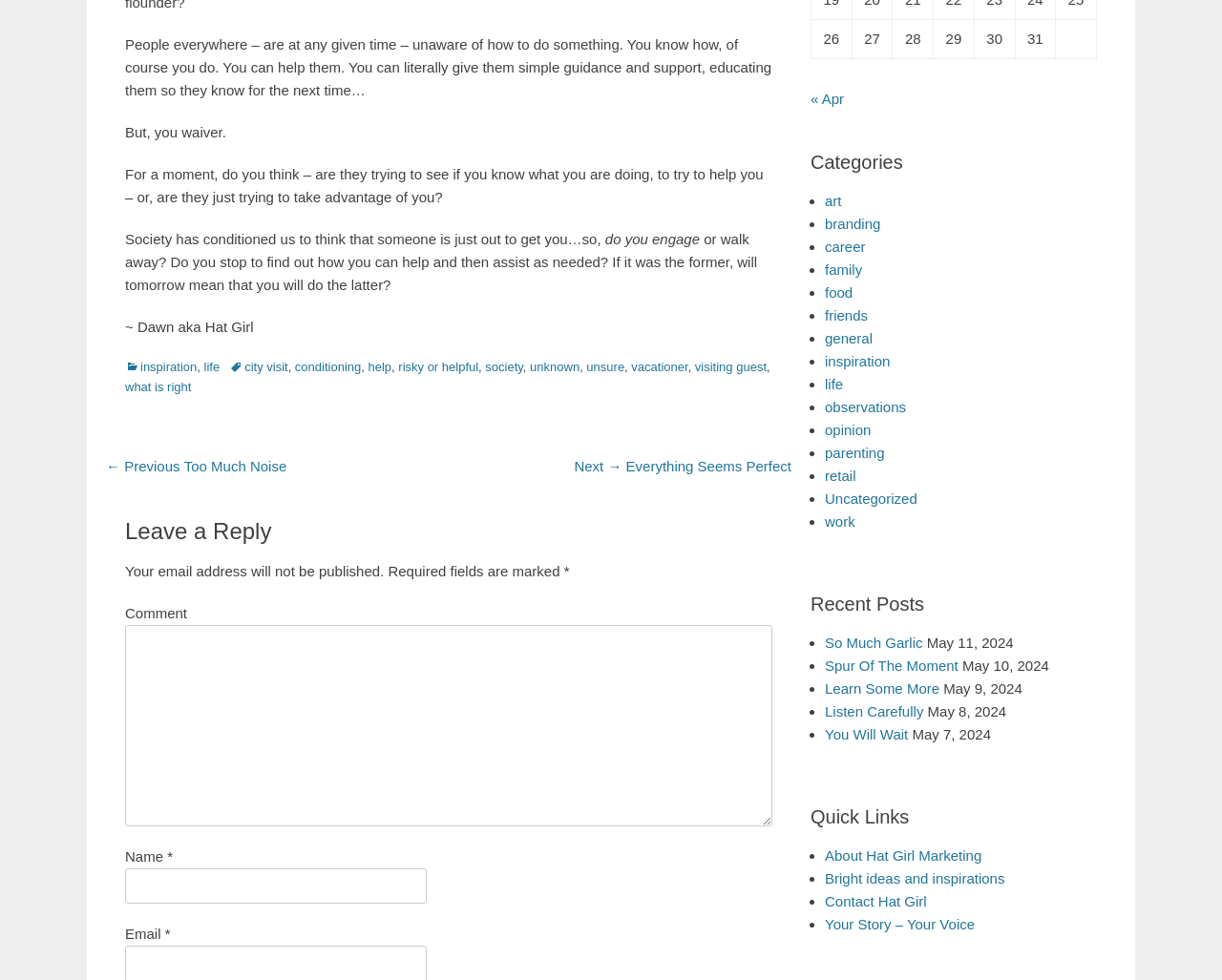Provide a one-word or one-phrase answer to the question:
How many links are there in the 'Categories' section?

15